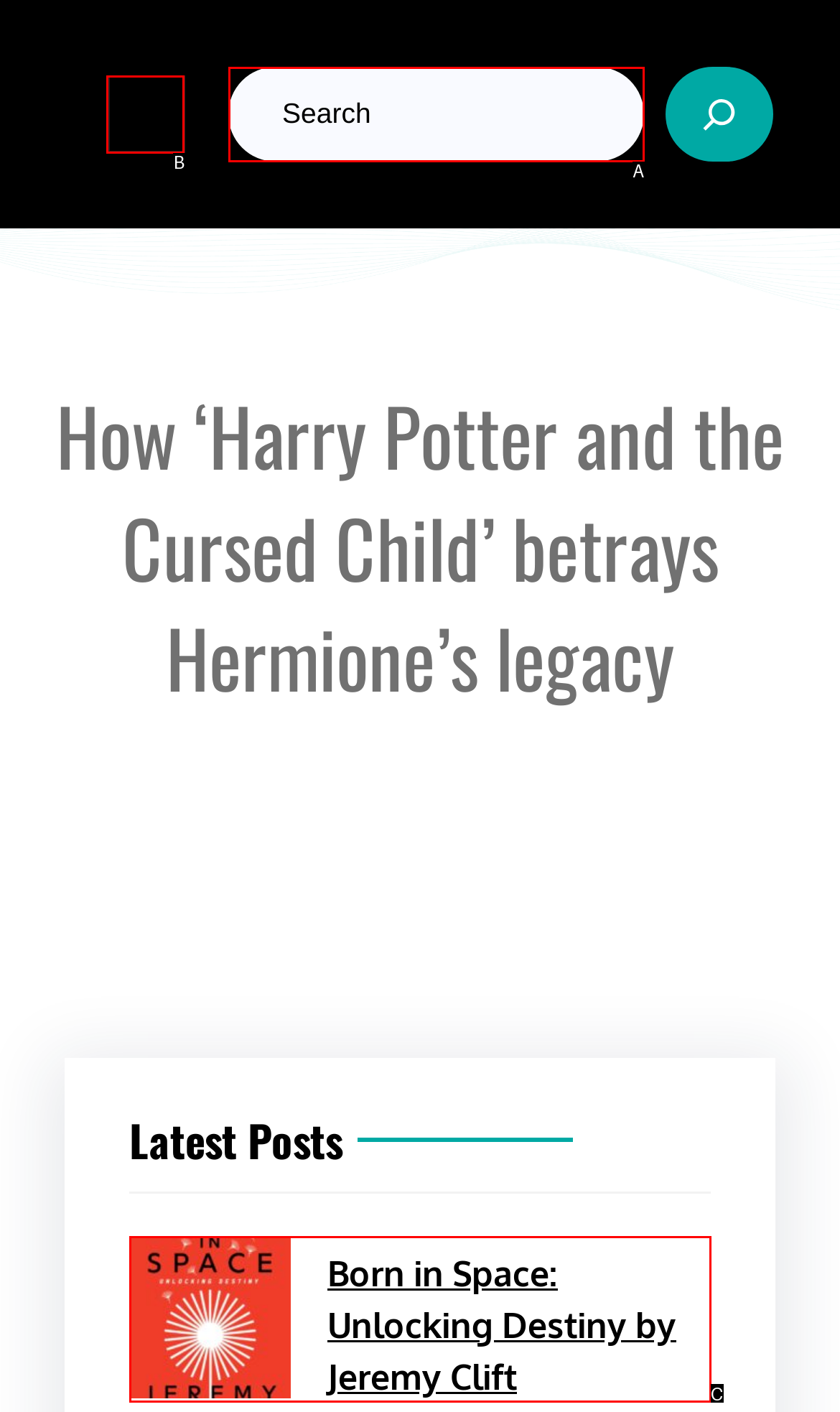Which option corresponds to the following element description: Ion Transporters?
Please provide the letter of the correct choice.

None